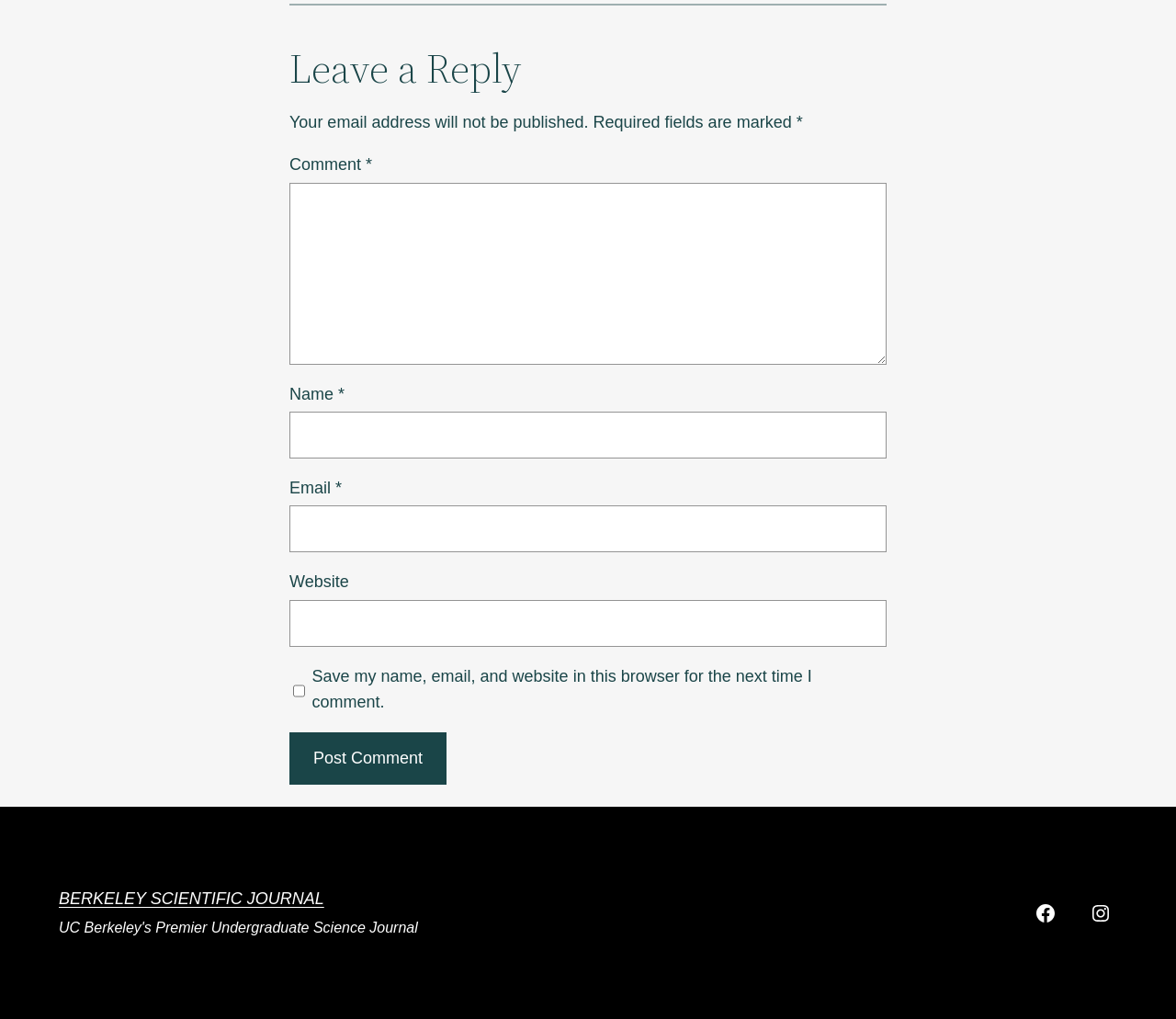Please identify the bounding box coordinates of the element that needs to be clicked to perform the following instruction: "View Materials for Quantum Computing".

None